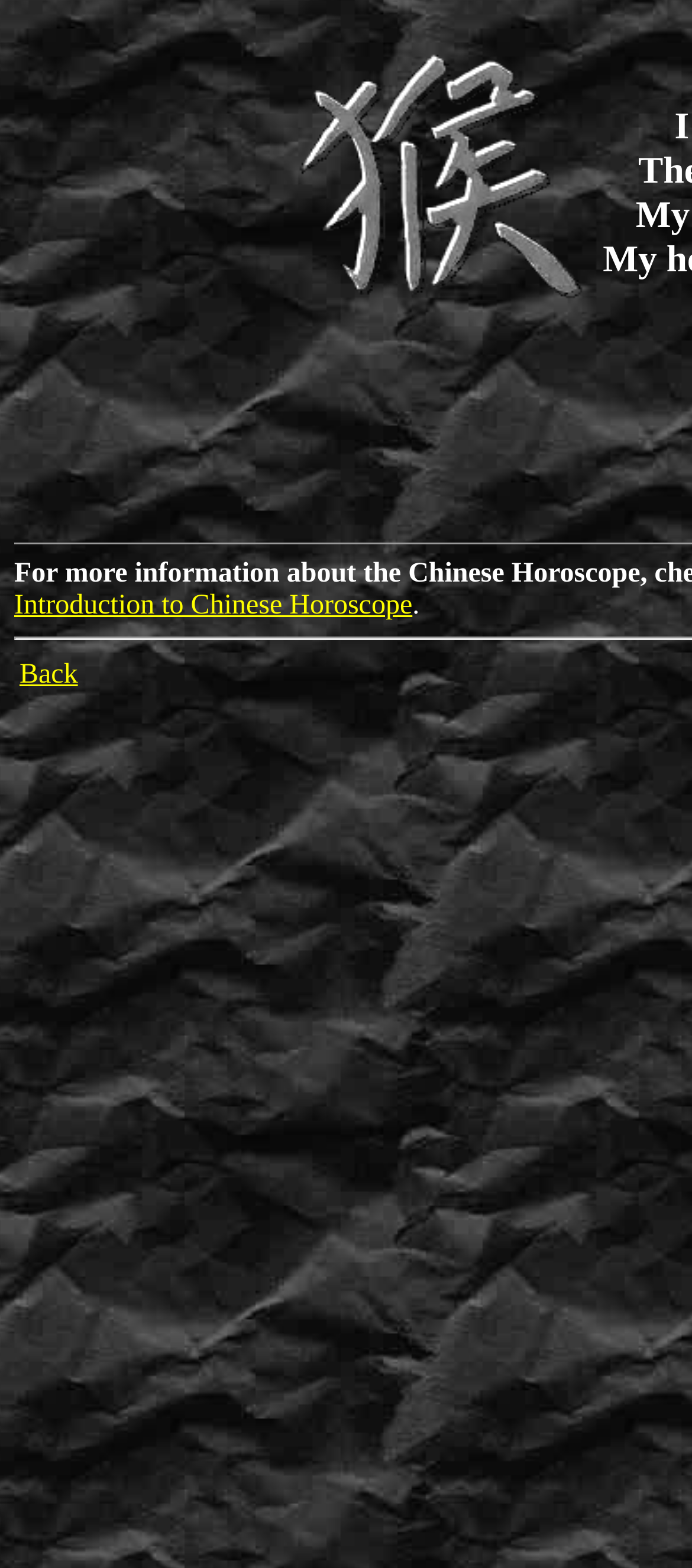Given the element description Back, specify the bounding box coordinates of the corresponding UI element in the format (top-left x, top-left y, bottom-right x, bottom-right y). All values must be between 0 and 1.

[0.028, 0.589, 0.112, 0.608]